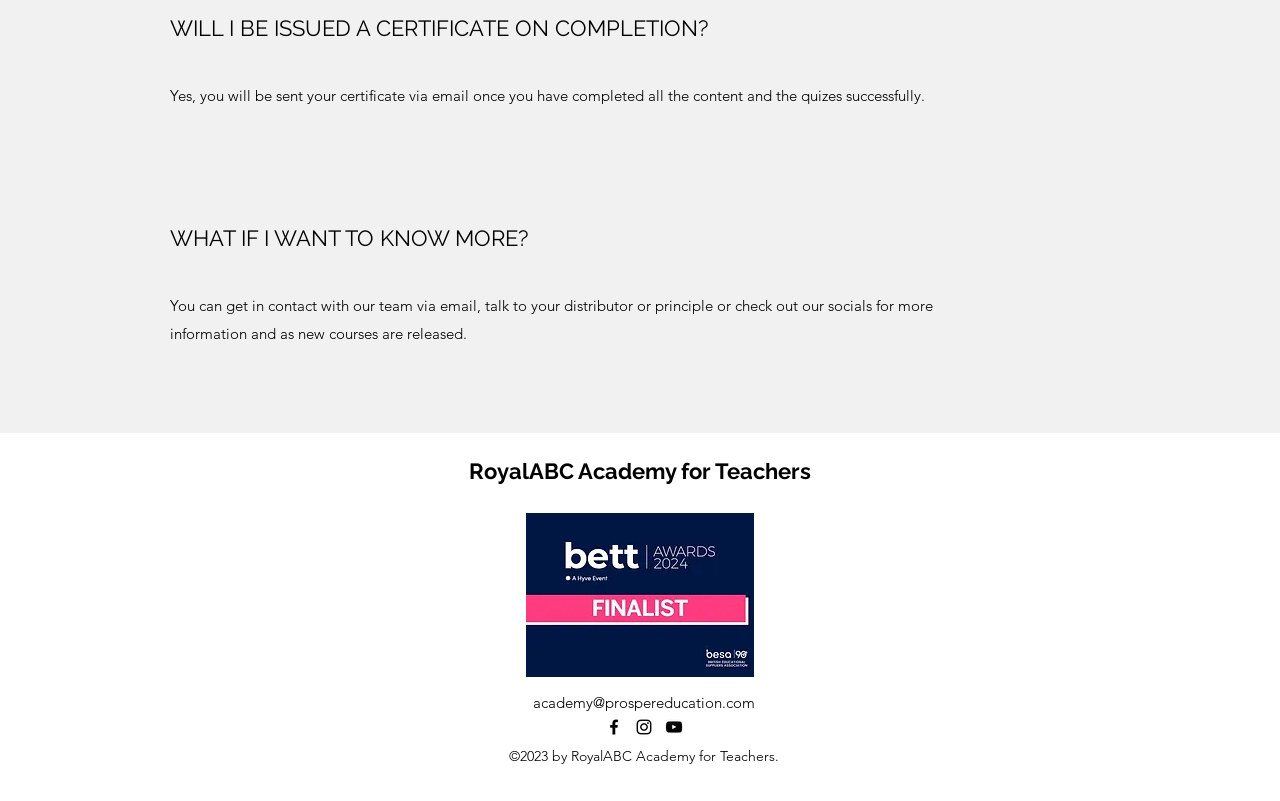Using the given description, provide the bounding box coordinates formatted as (top-left x, top-left y, bottom-right x, bottom-right y), with all values being floating point numbers between 0 and 1. Description: academy@prospereducation.com

[0.416, 0.865, 0.59, 0.889]